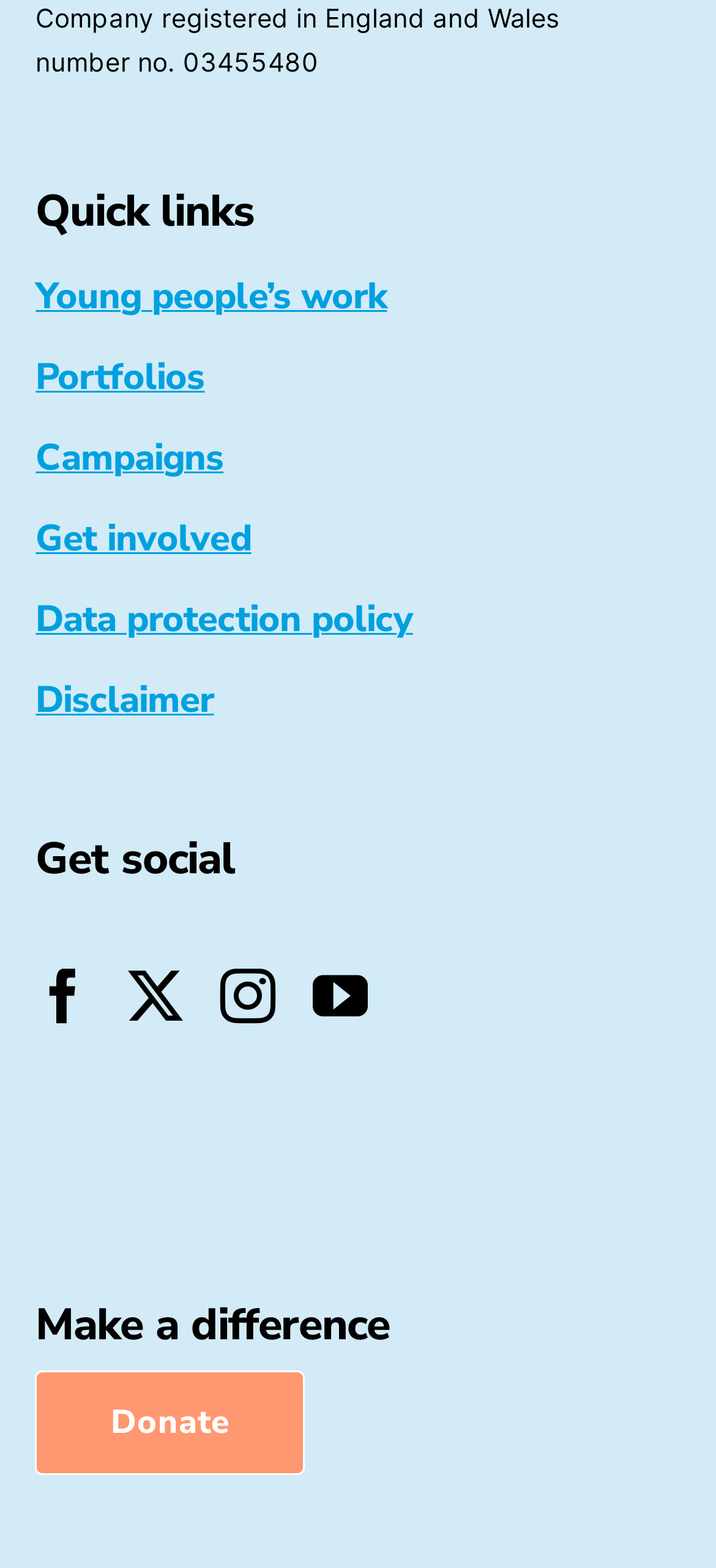Specify the bounding box coordinates of the element's region that should be clicked to achieve the following instruction: "Follow on facebook". The bounding box coordinates consist of four float numbers between 0 and 1, in the format [left, top, right, bottom].

[0.05, 0.618, 0.128, 0.653]